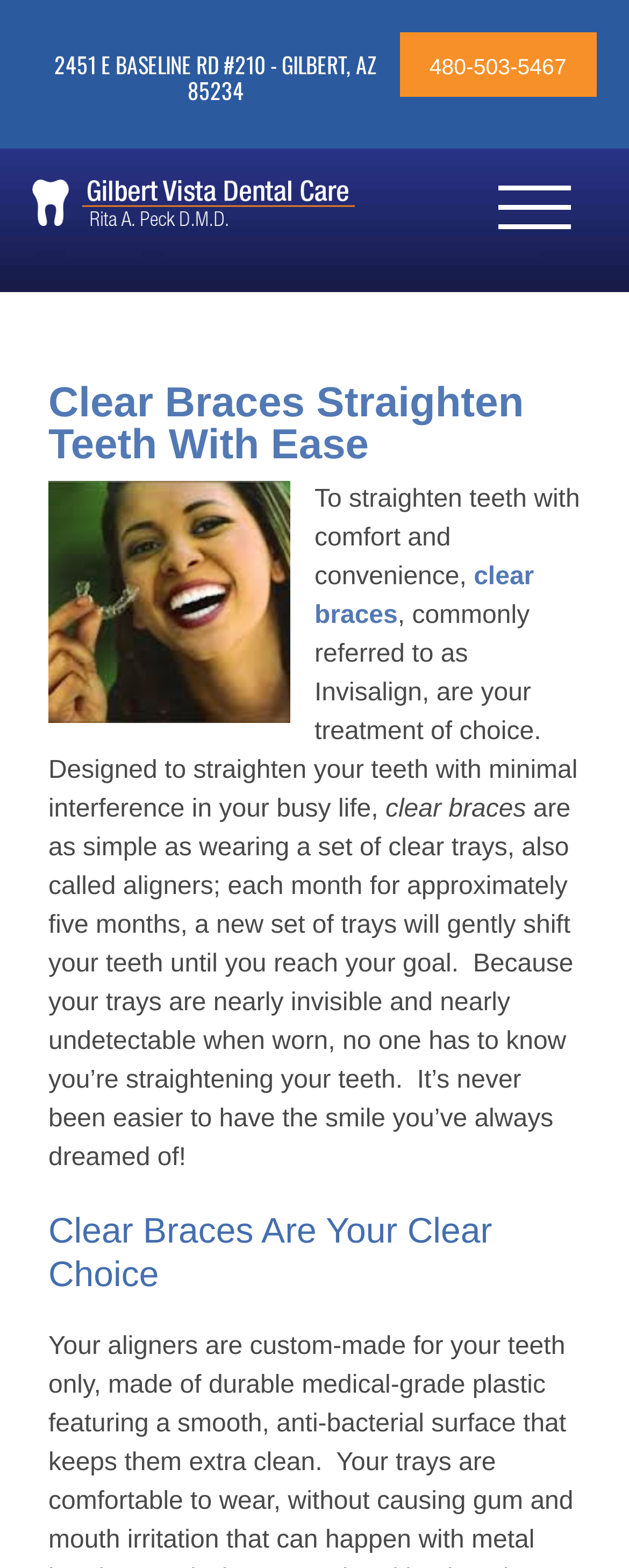Please study the image and answer the question comprehensively:
What is the phone number of Gilbert Vista Dental?

I found the phone number by looking at the link element with the text '480-503-5467' which is located at the top of the webpage, next to the address.